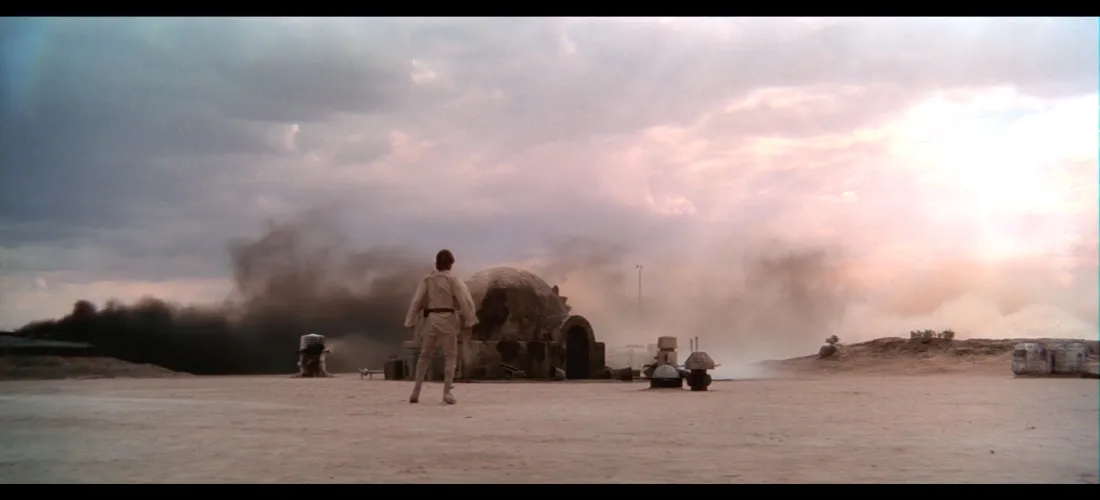What is surrounding the character?
Look at the image and construct a detailed response to the question.

The image features small robot-like droids surrounding the character, which adds a sense of technology and innovation to the desolate landscape. The presence of these droids also hints at the character's potential abilities and resources, and may foreshadow future events in the story.